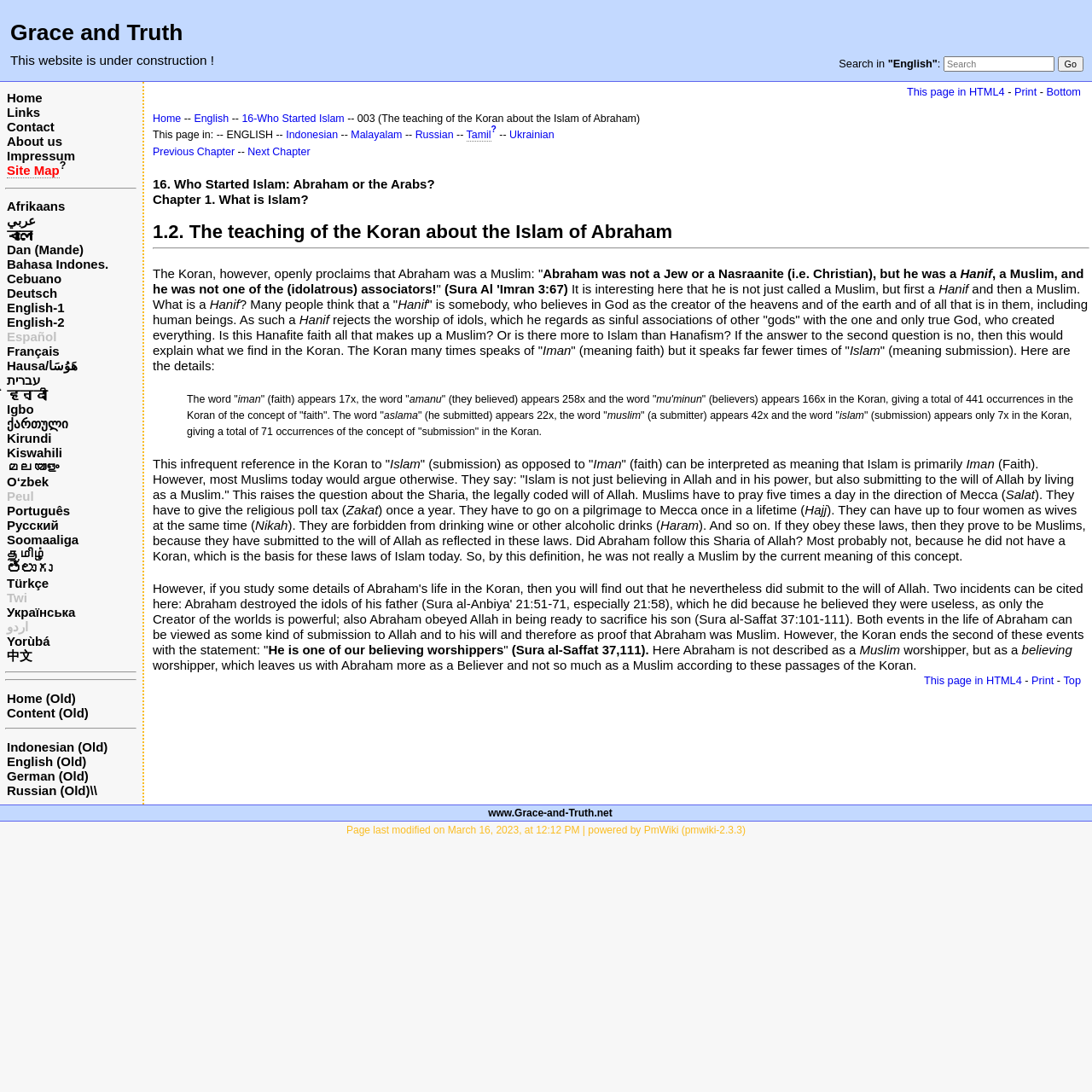Describe every aspect of the webpage comprehensively.

The webpage is titled "English, Who started Islam?, Chapter 003 - The teaching of the Koran about the Islam of Abraham | Grace and Truth". At the top, there is a heading "Grace and Truth" followed by a notification "This website is under construction!". 

On the top-right corner, there is a search bar with a "Search in" label, a dropdown menu with the option "English", and a "Go" button. 

Below the search bar, there is a table with multiple links, including "Home", "Links", "Contact", "About us", "Impressum", "Site Map", and a question mark icon. 

Further down, there is a long list of language options, including Afrikaans, Arabic, Bengali, and many others, with a horizontal separator line above and below the list. 

On the left side of the page, there is a main content area with a link "This page in HTML4", a "Print" button, and a "Bottom" link. Below these links, there are navigation links, including "Home", "English", and chapter links, such as "16-Who Started Islam" and "003 (The teaching of the Koran about the Islam of Abraham)". 

Additionally, there are language options available in the main content area, including English, Indonesian, Malayalam, Russian, Tamil, Ukrainian, and others. There are also "Previous Chapter" and "Next Chapter" links available.